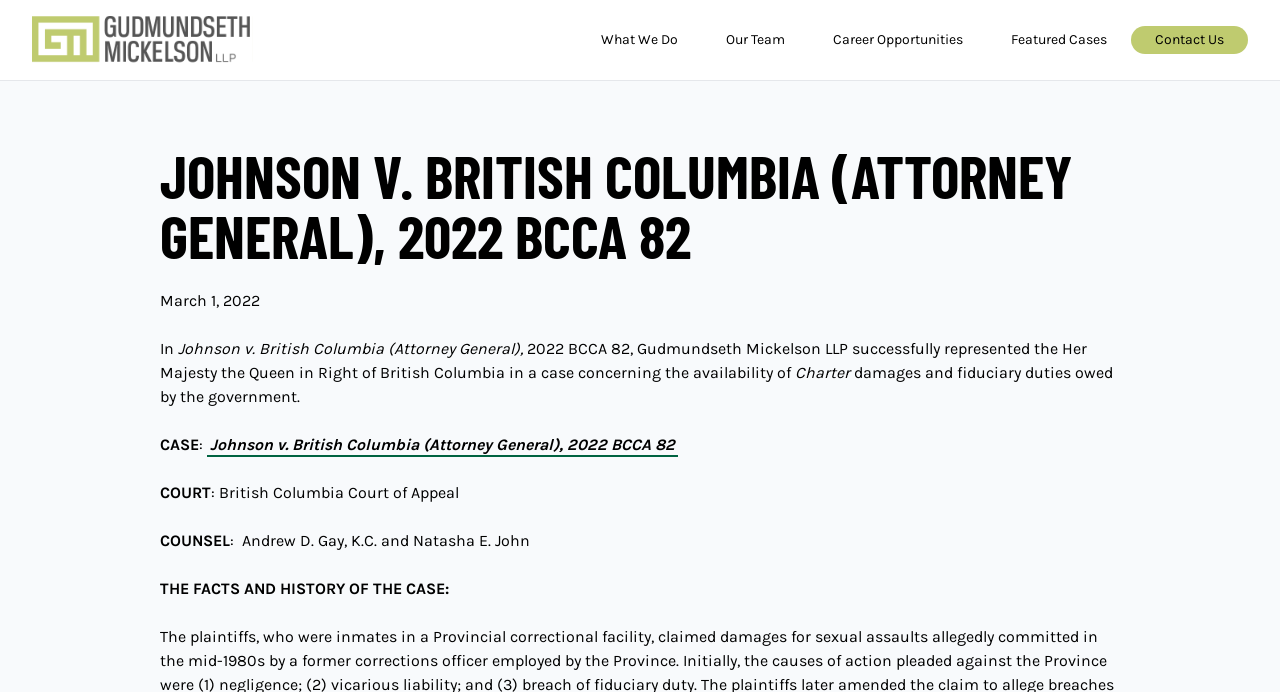Bounding box coordinates should be in the format (top-left x, top-left y, bottom-right x, bottom-right y) and all values should be floating point numbers between 0 and 1. Determine the bounding box coordinate for the UI element described as: LINKS

None